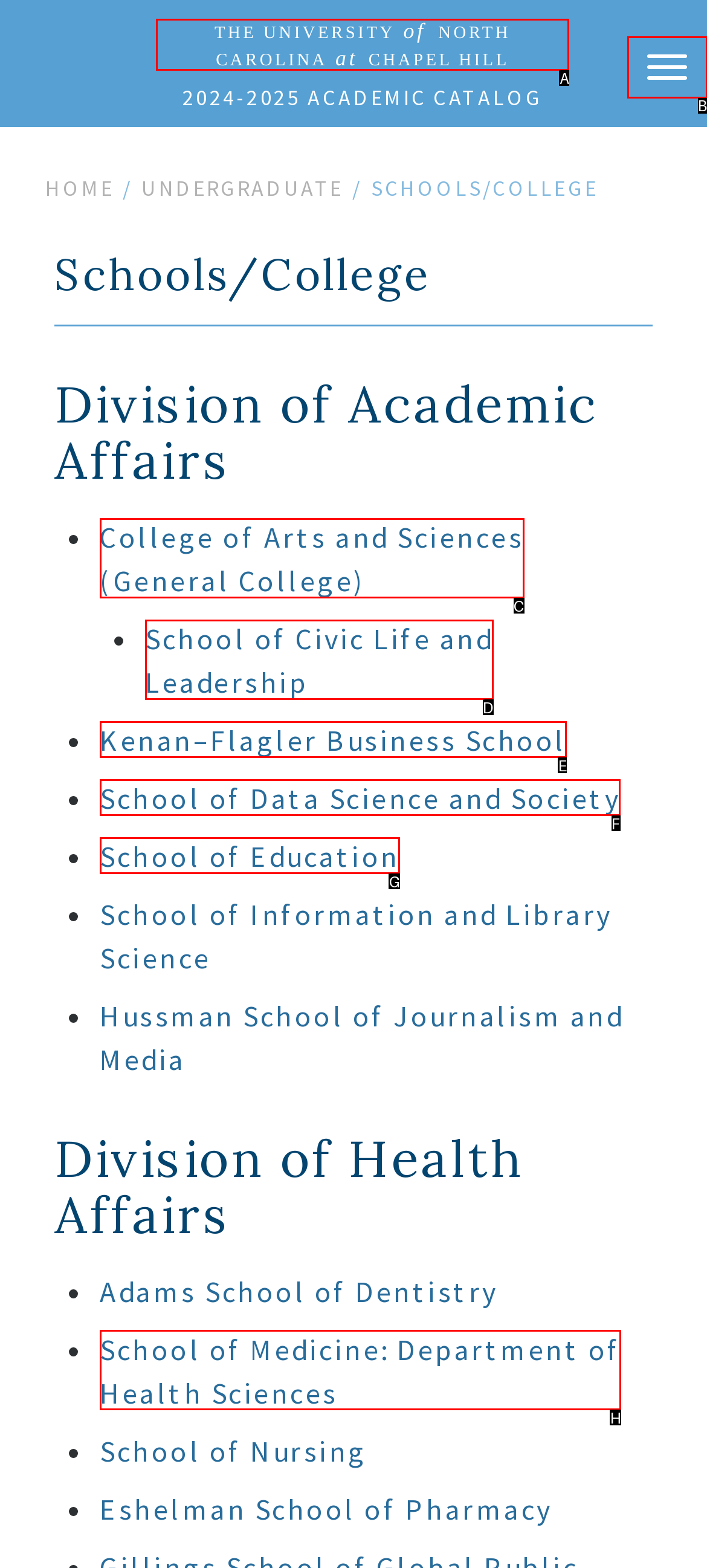Identify the correct UI element to click on to achieve the task: Visit the University of North Carolina at Chapel Hill homepage. Provide the letter of the appropriate element directly from the available choices.

A